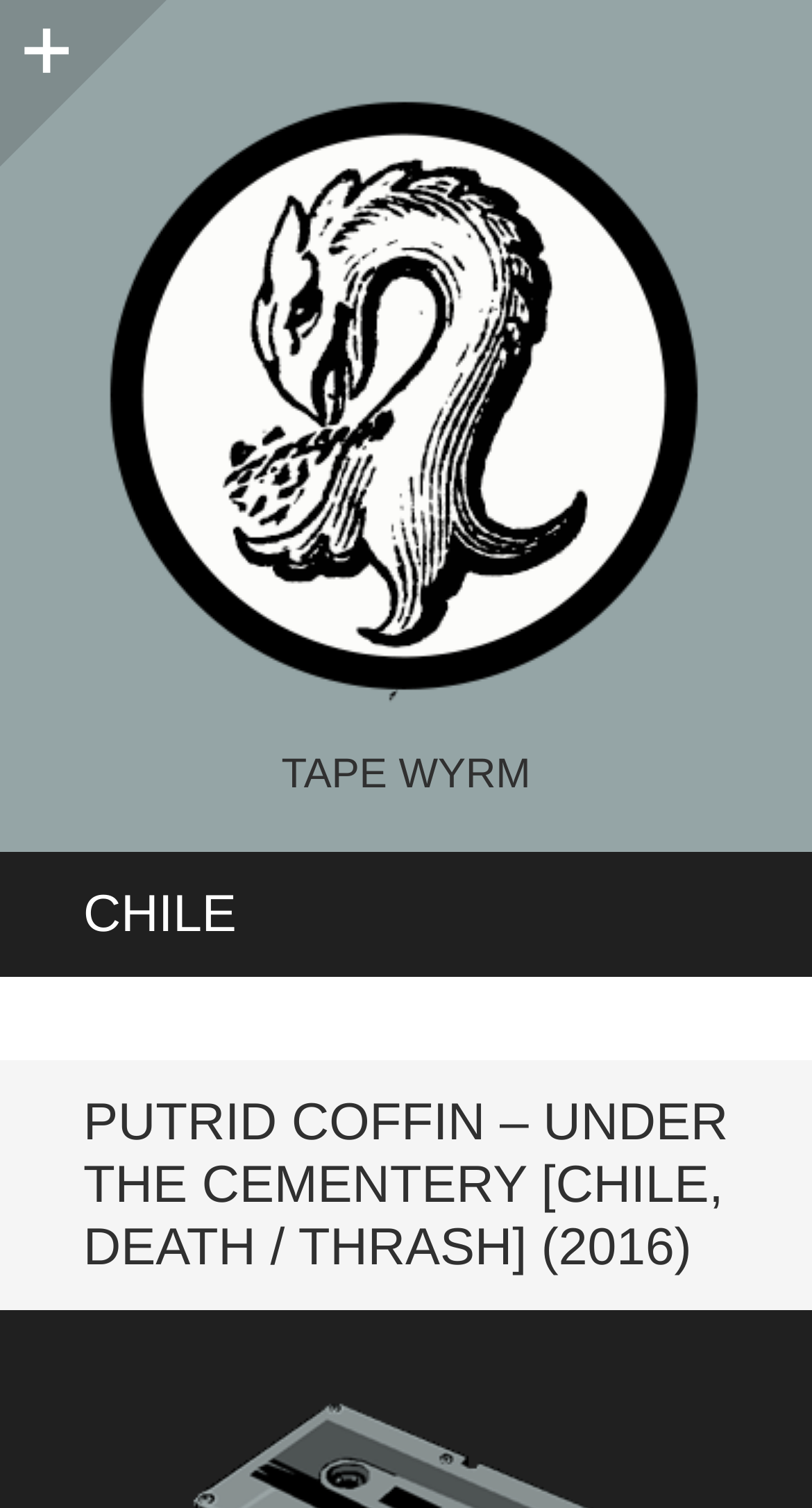Find and provide the bounding box coordinates for the UI element described here: "Tape Wyrm". The coordinates should be given as four float numbers between 0 and 1: [left, top, right, bottom].

[0.347, 0.497, 0.653, 0.53]